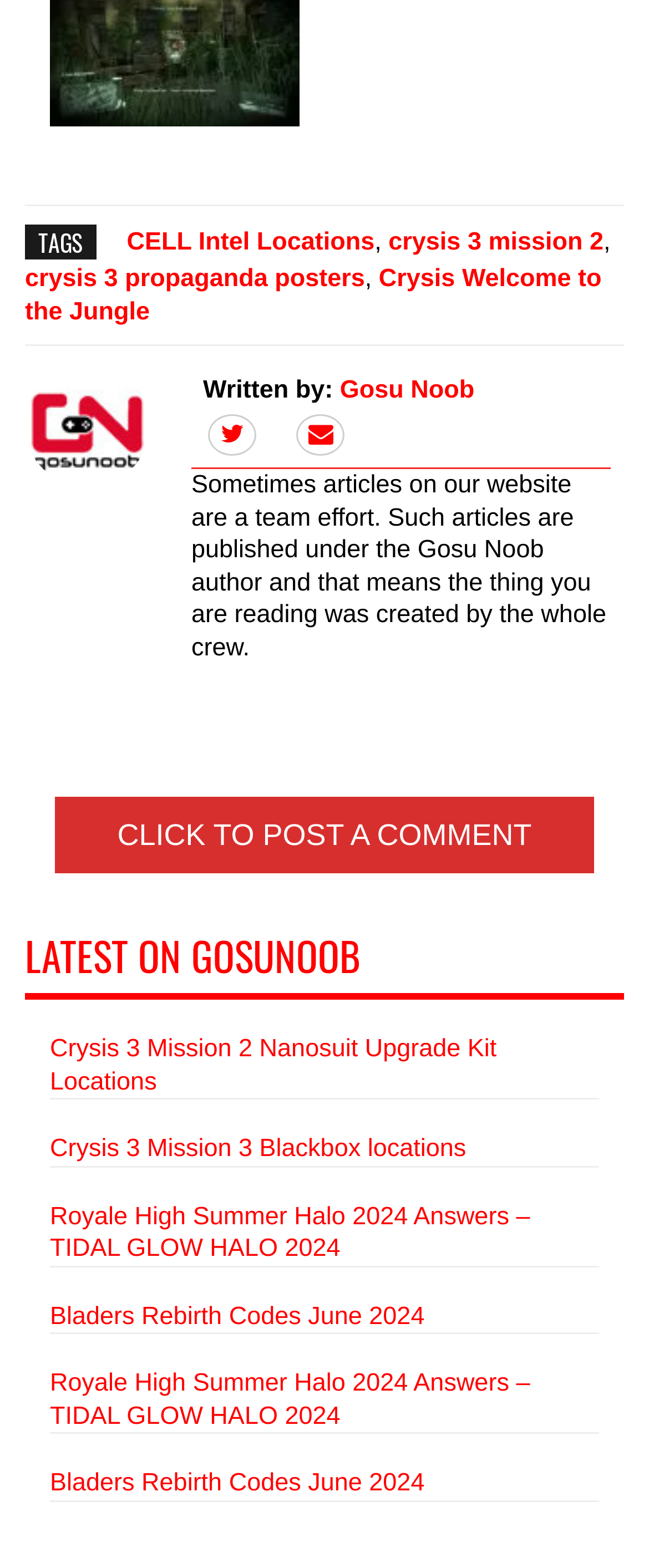Provide the bounding box coordinates of the HTML element described as: "parent_node: Email name="email"". The bounding box coordinates should be four float numbers between 0 and 1, i.e., [left, top, right, bottom].

None